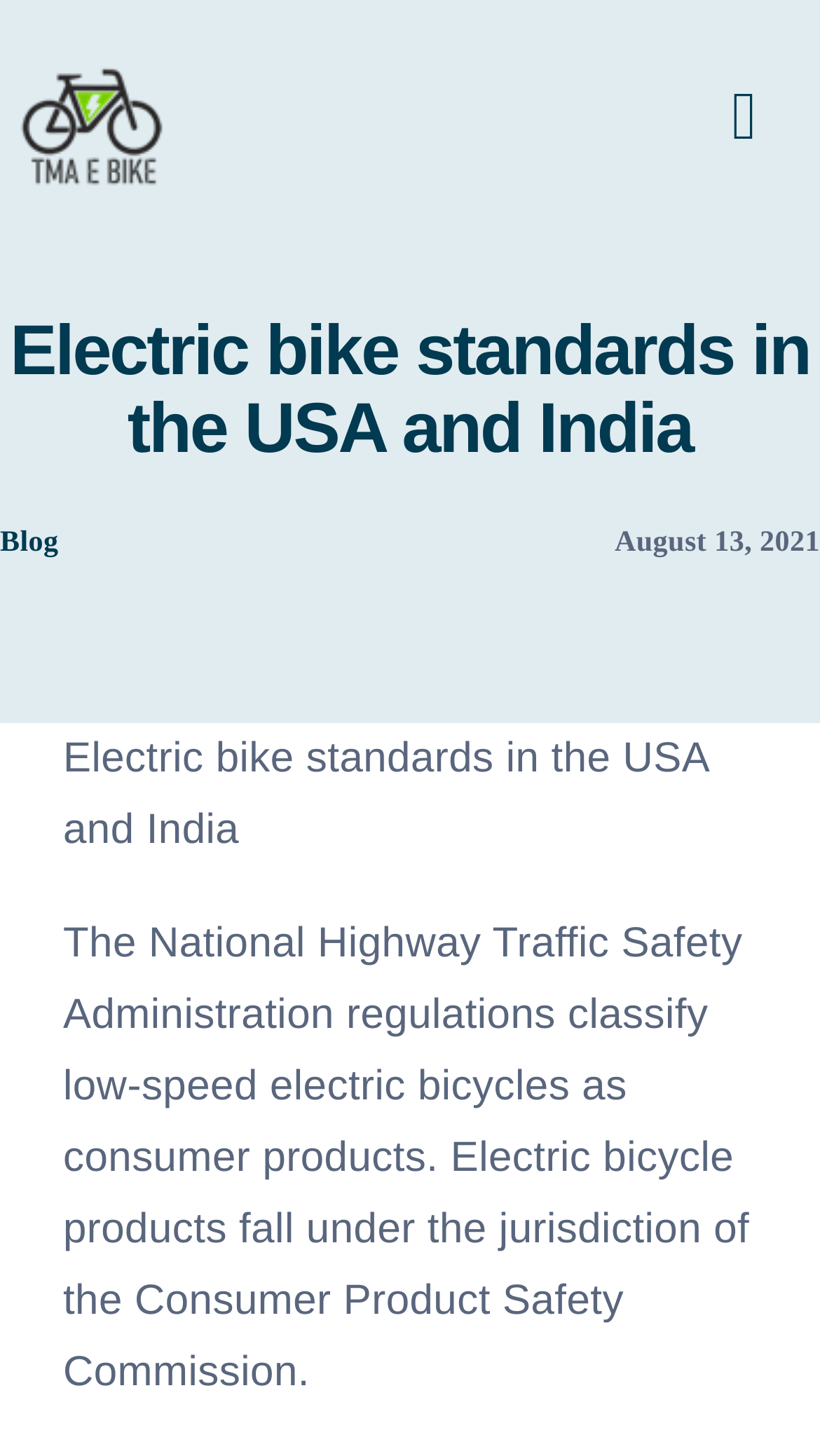How many types of electric bikes are listed?
Carefully analyze the image and provide a thorough answer to the question.

By examining the links on the webpage, I found five types of electric bikes listed: Electric Mountain Bike, Electric City Bike, Electric Folding Bike, Electric Fat Bike, and All Electric Bike.